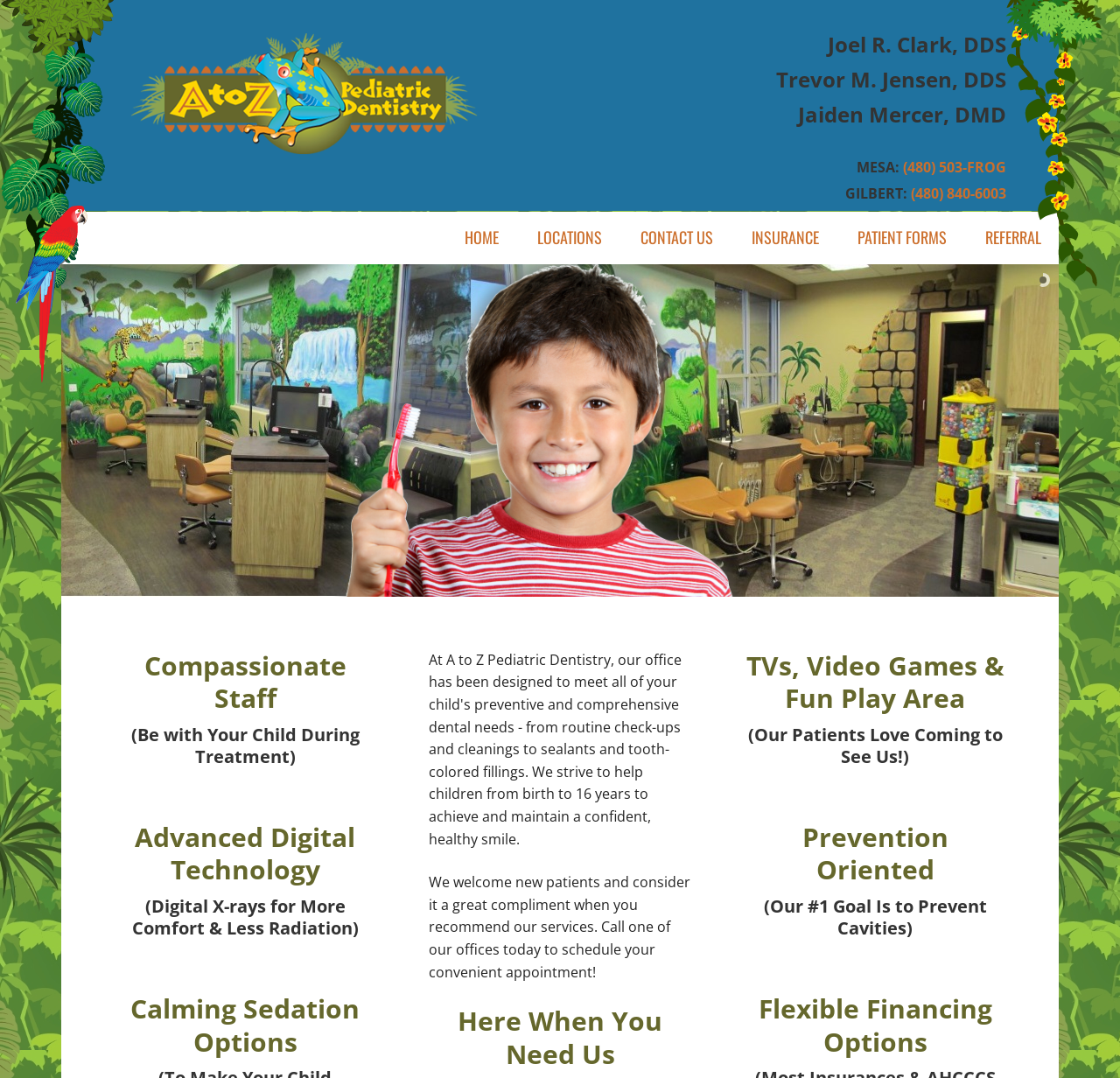Answer the following query with a single word or phrase:
What is the name of the pediatric dentistry?

A to Z Pediatric Dentistry